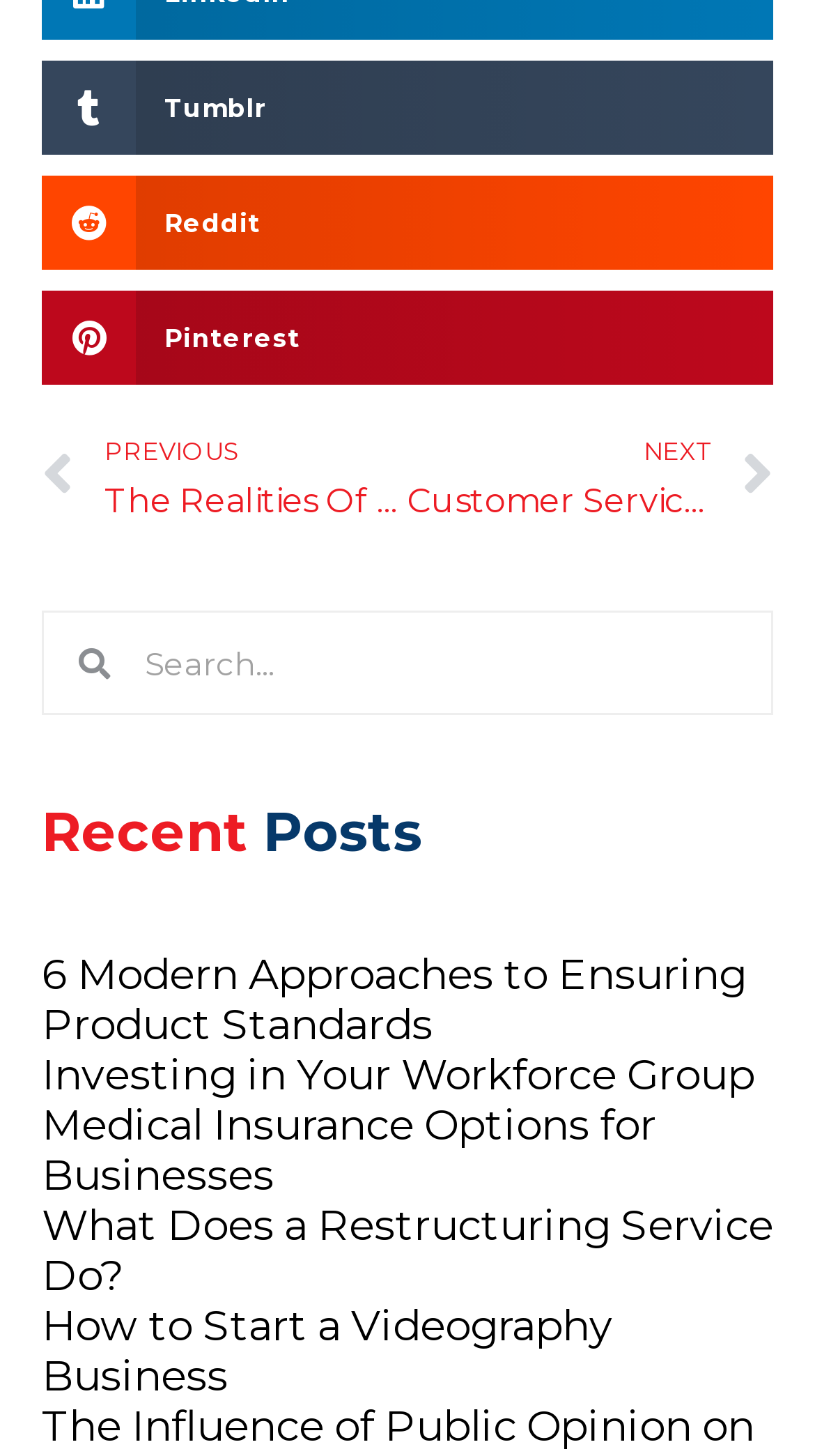Locate the UI element described by parent_node: Search name="s" placeholder="Search..." in the provided webpage screenshot. Return the bounding box coordinates in the format (top-left x, top-left y, bottom-right x, bottom-right y), ensuring all values are between 0 and 1.

[0.135, 0.421, 0.946, 0.49]